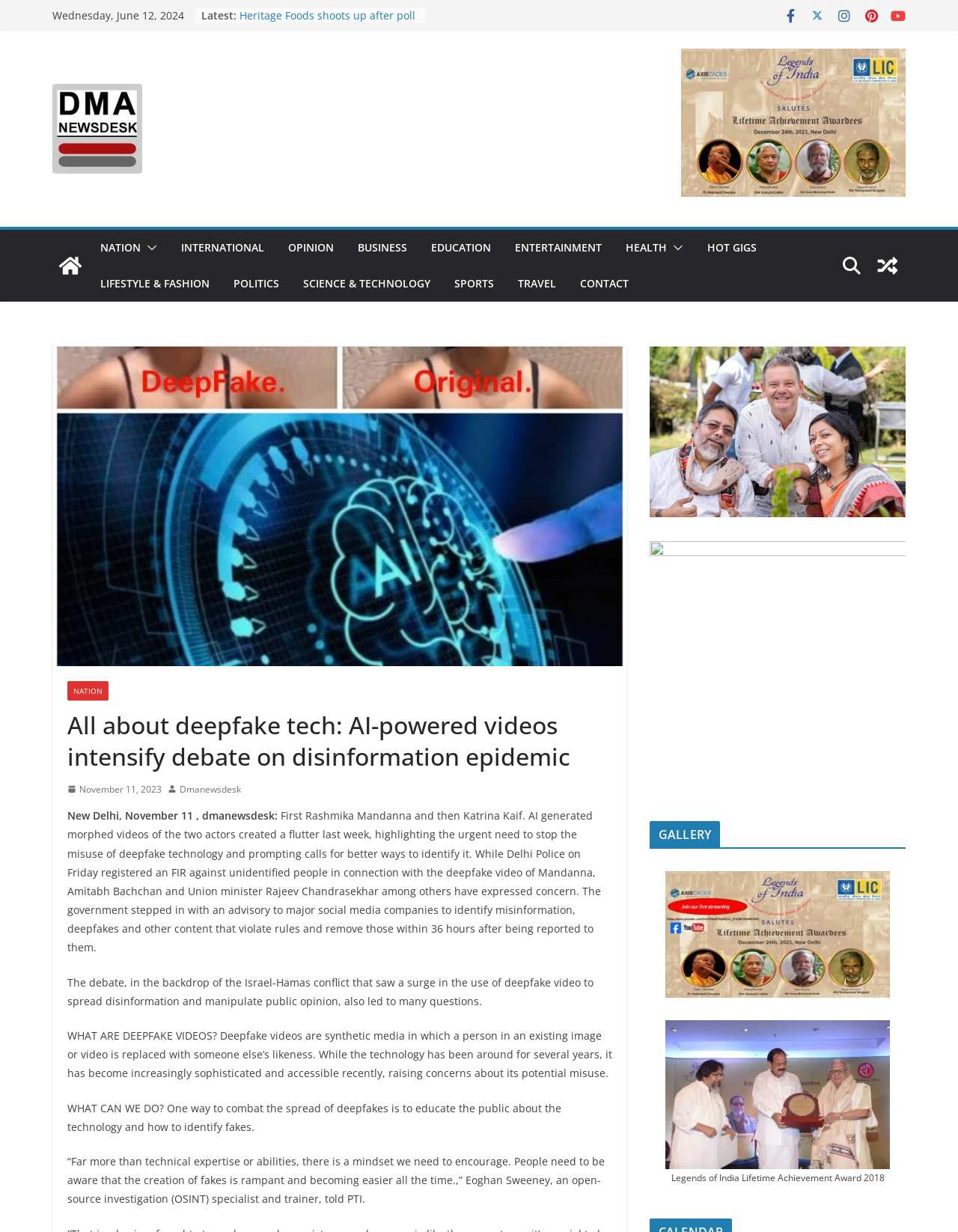Locate the bounding box coordinates of the element that should be clicked to execute the following instruction: "View a random post".

[0.908, 0.201, 0.945, 0.23]